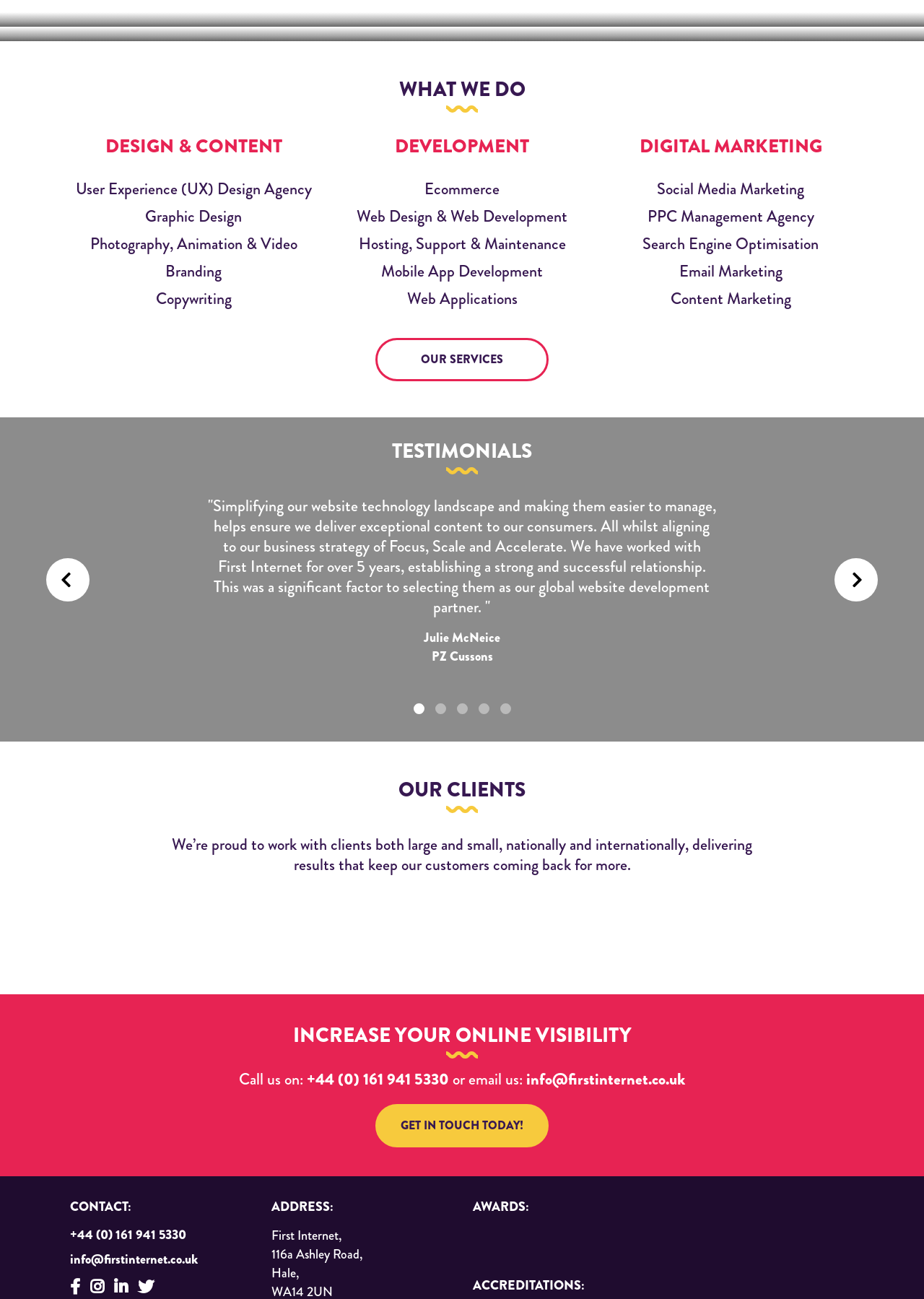Specify the bounding box coordinates of the element's region that should be clicked to achieve the following instruction: "Explore user experience design agency". The bounding box coordinates consist of four float numbers between 0 and 1, in the format [left, top, right, bottom].

[0.076, 0.138, 0.343, 0.153]